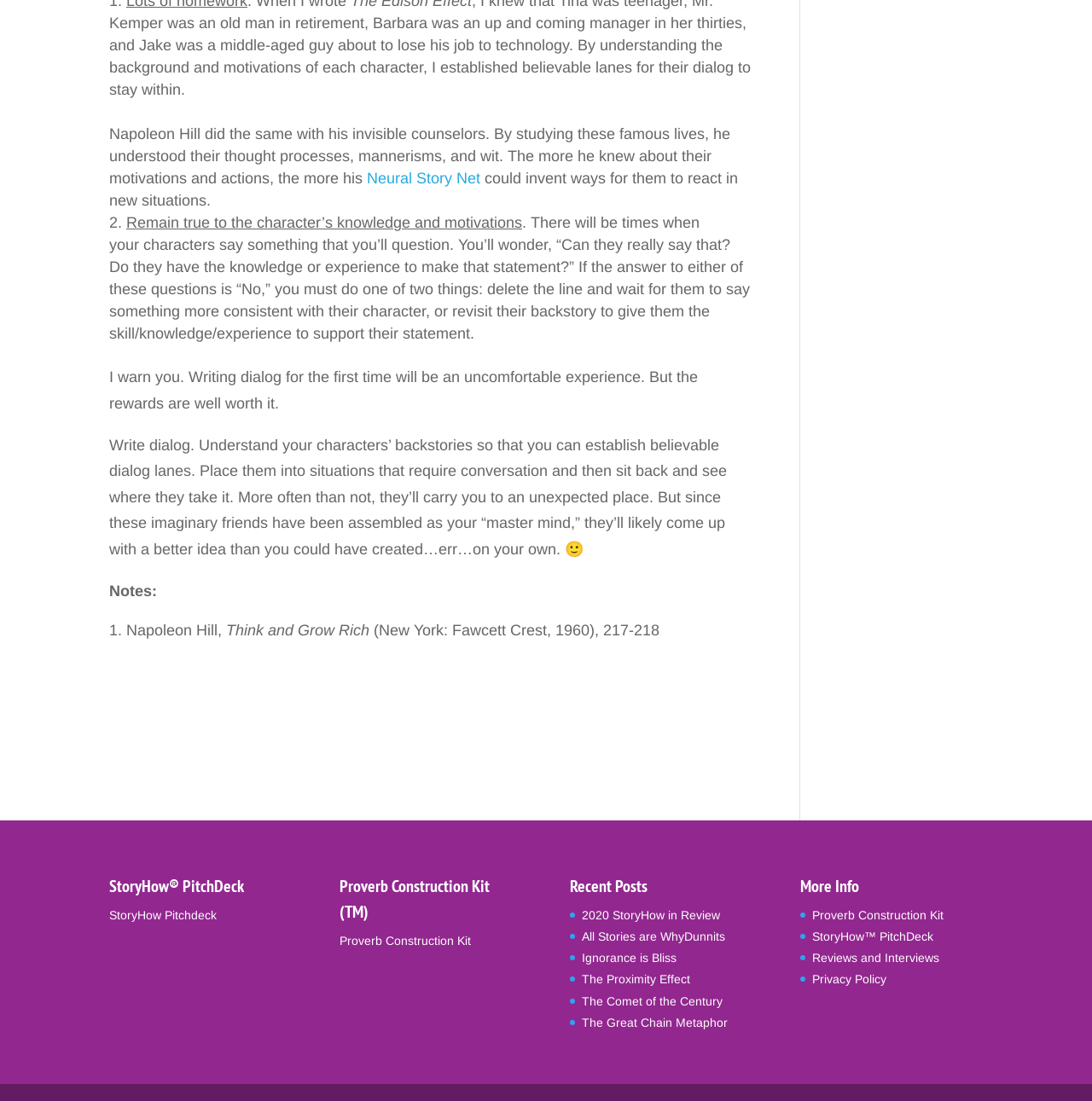Bounding box coordinates are specified in the format (top-left x, top-left y, bottom-right x, bottom-right y). All values are floating point numbers bounded between 0 and 1. Please provide the bounding box coordinate of the region this sentence describes: The Proximity Effect

[0.533, 0.883, 0.632, 0.896]